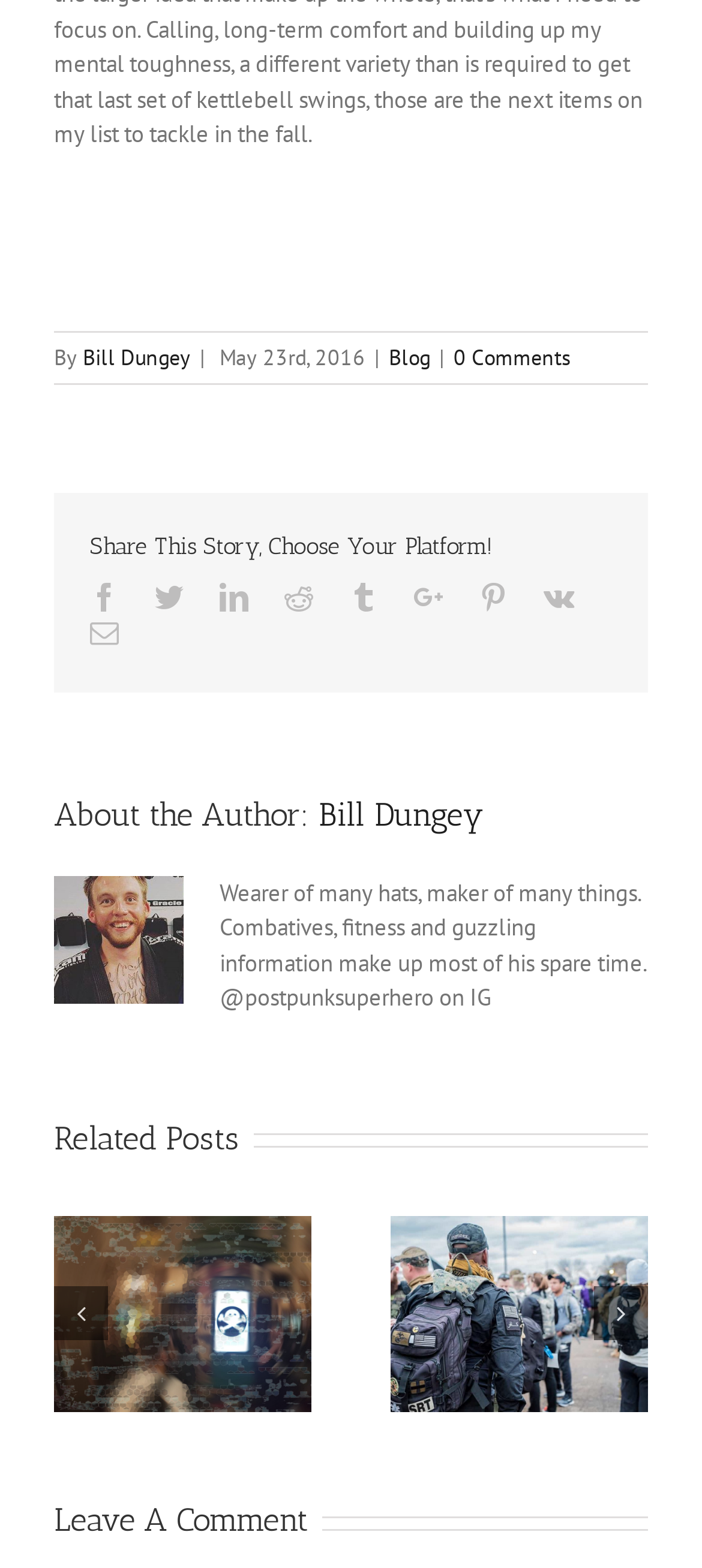Based on what you see in the screenshot, provide a thorough answer to this question: What is the purpose of the section 'Leave A Comment'?

The section 'Leave A Comment' is likely intended for users to leave their comments or feedback on the story, as it is a common feature in blog posts and articles.